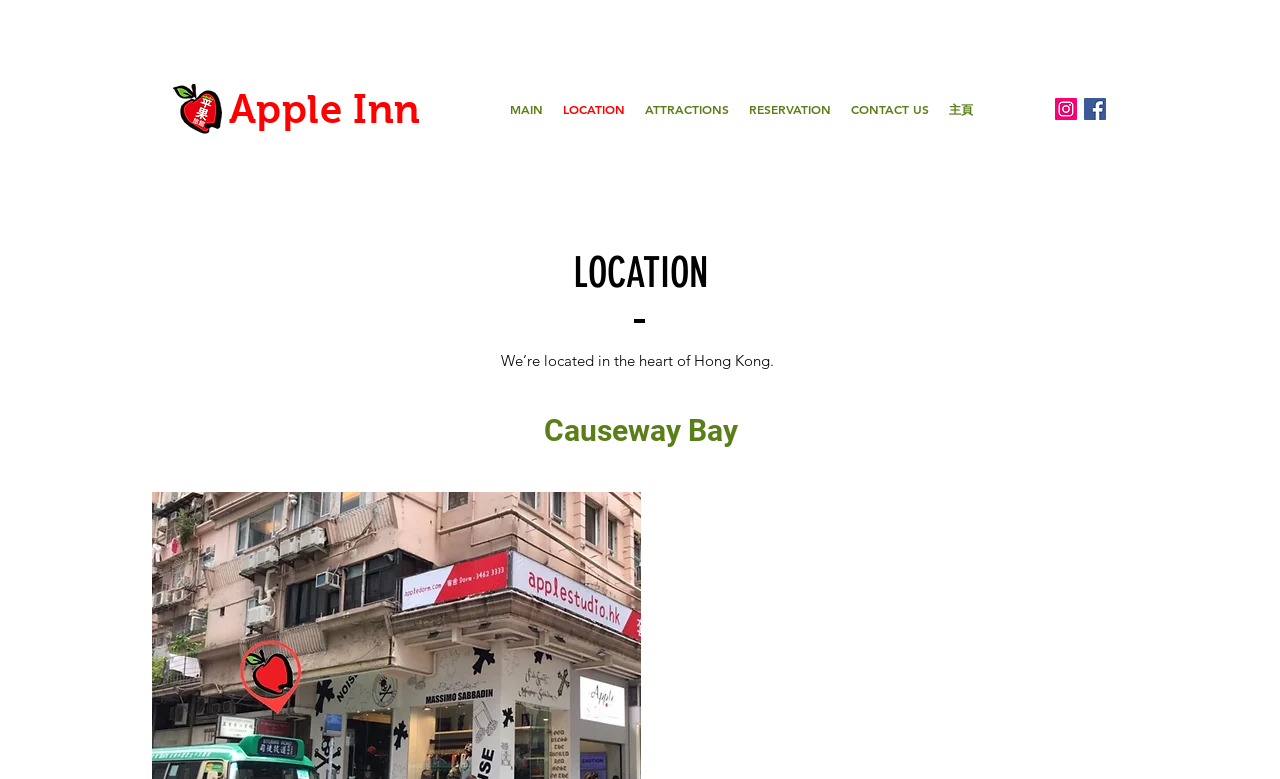Give the bounding box coordinates for this UI element: "aria-label="Apple Hotel - Facebook"". The coordinates should be four float numbers between 0 and 1, arranged as [left, top, right, bottom].

[0.847, 0.126, 0.864, 0.154]